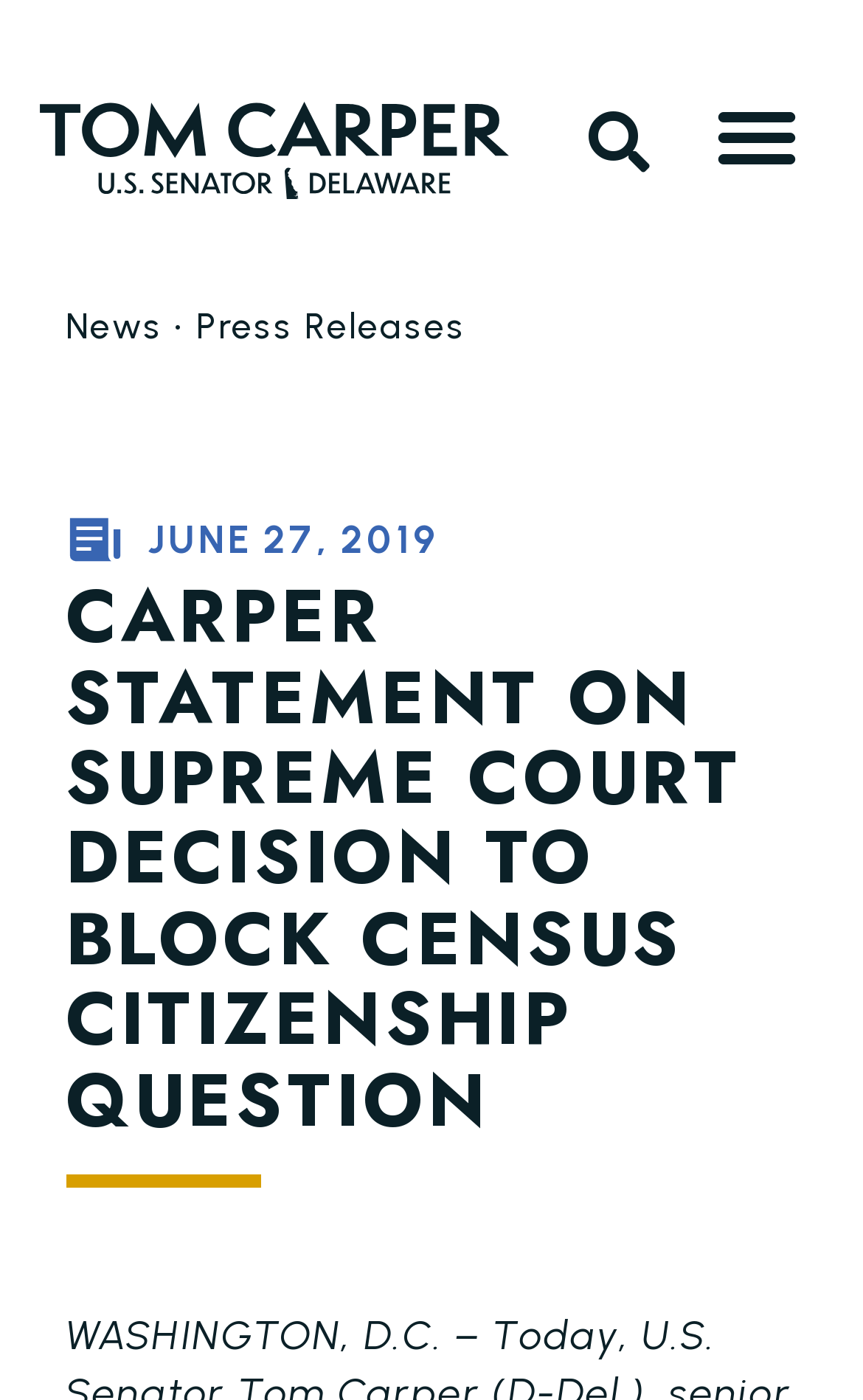Give a concise answer of one word or phrase to the question: 
What is the date mentioned on the webpage?

JUNE 27, 2019